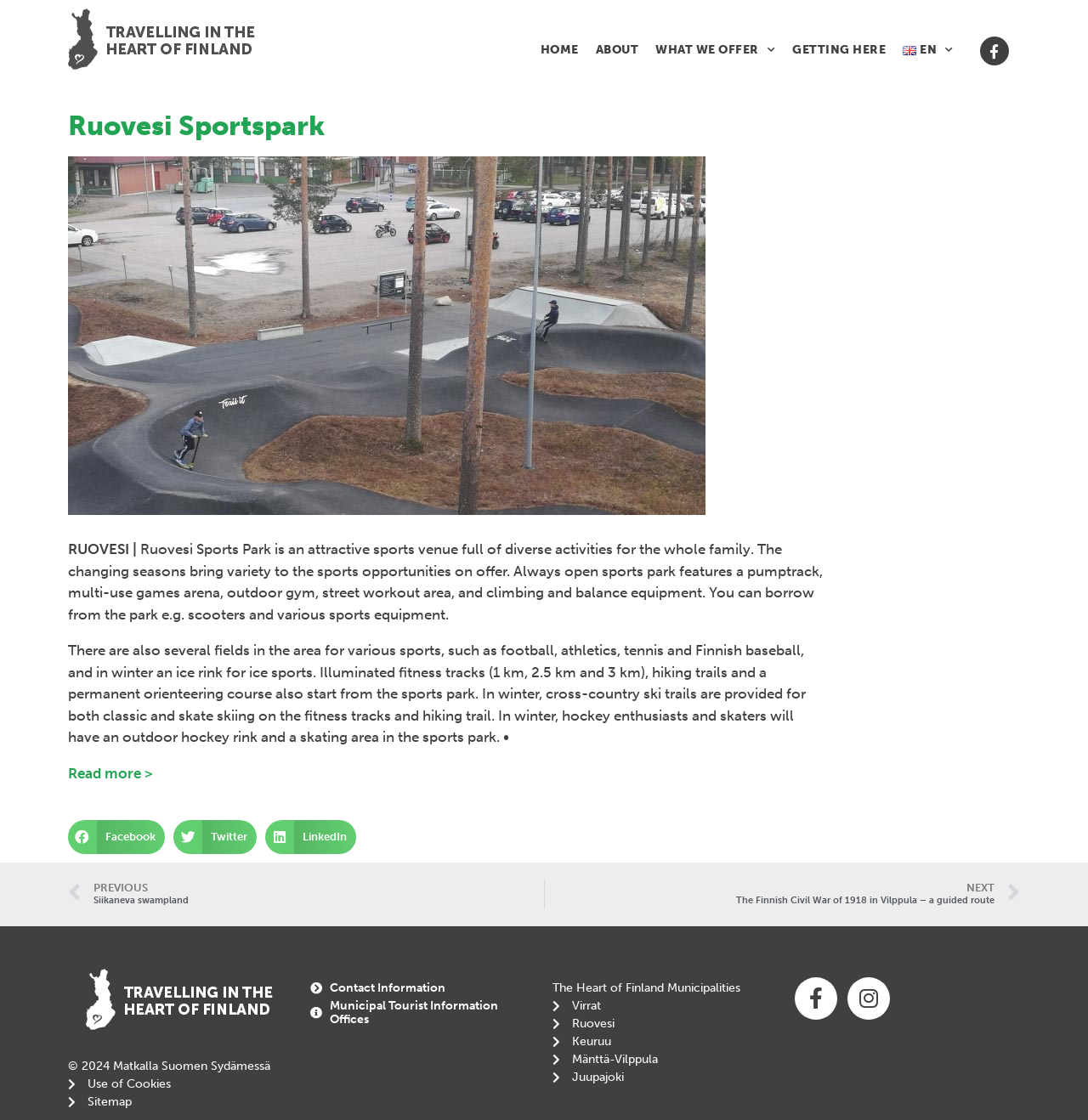Please locate the bounding box coordinates of the element that should be clicked to complete the given instruction: "Contact the Municipal Tourist Information Offices".

[0.285, 0.876, 0.492, 0.888]